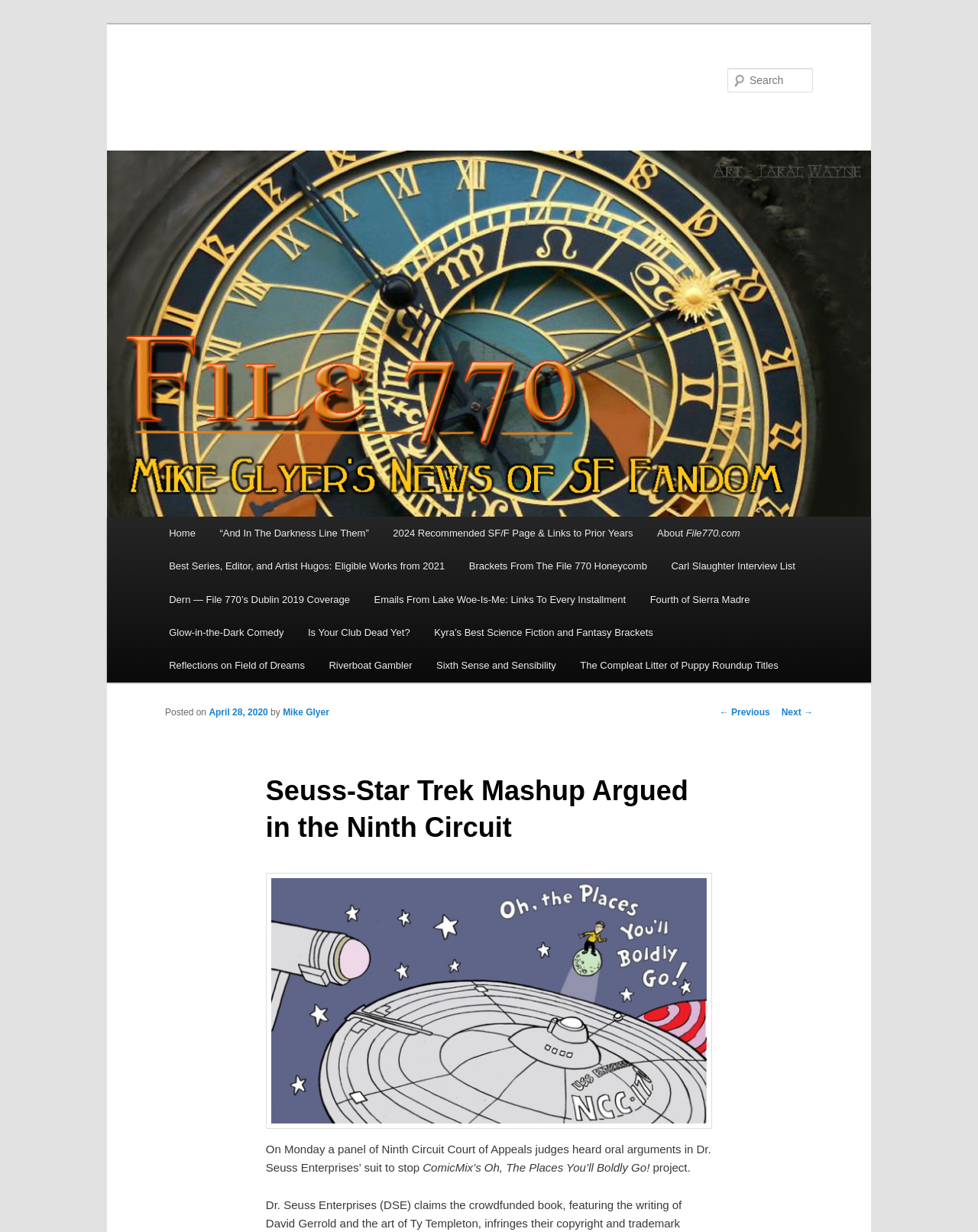Provide the bounding box coordinates of the HTML element this sentence describes: "April 28, 2020". The bounding box coordinates consist of four float numbers between 0 and 1, i.e., [left, top, right, bottom].

[0.214, 0.574, 0.274, 0.583]